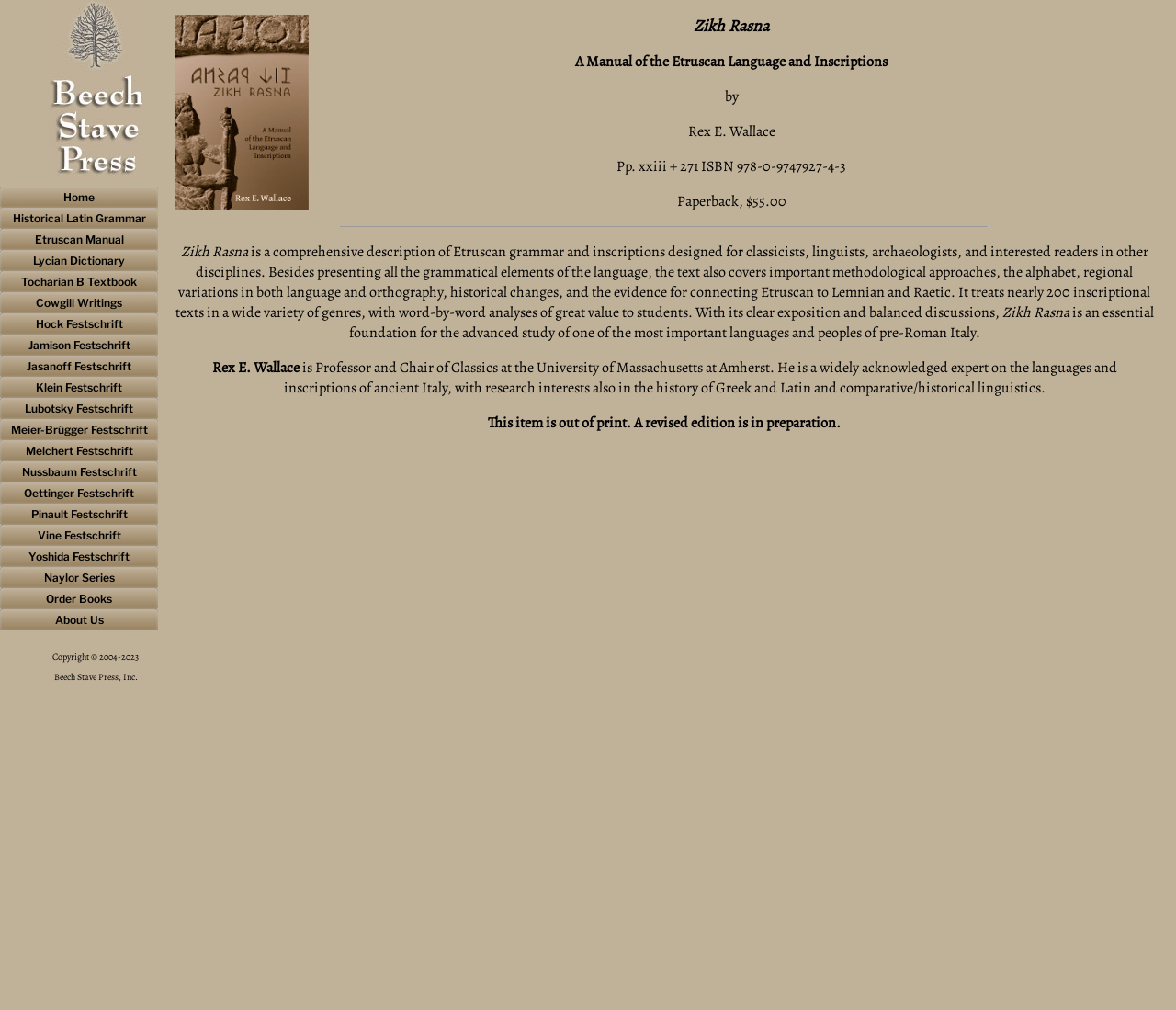What is the subject of the book? Based on the screenshot, please respond with a single word or phrase.

Etruscan Language and Inscriptions